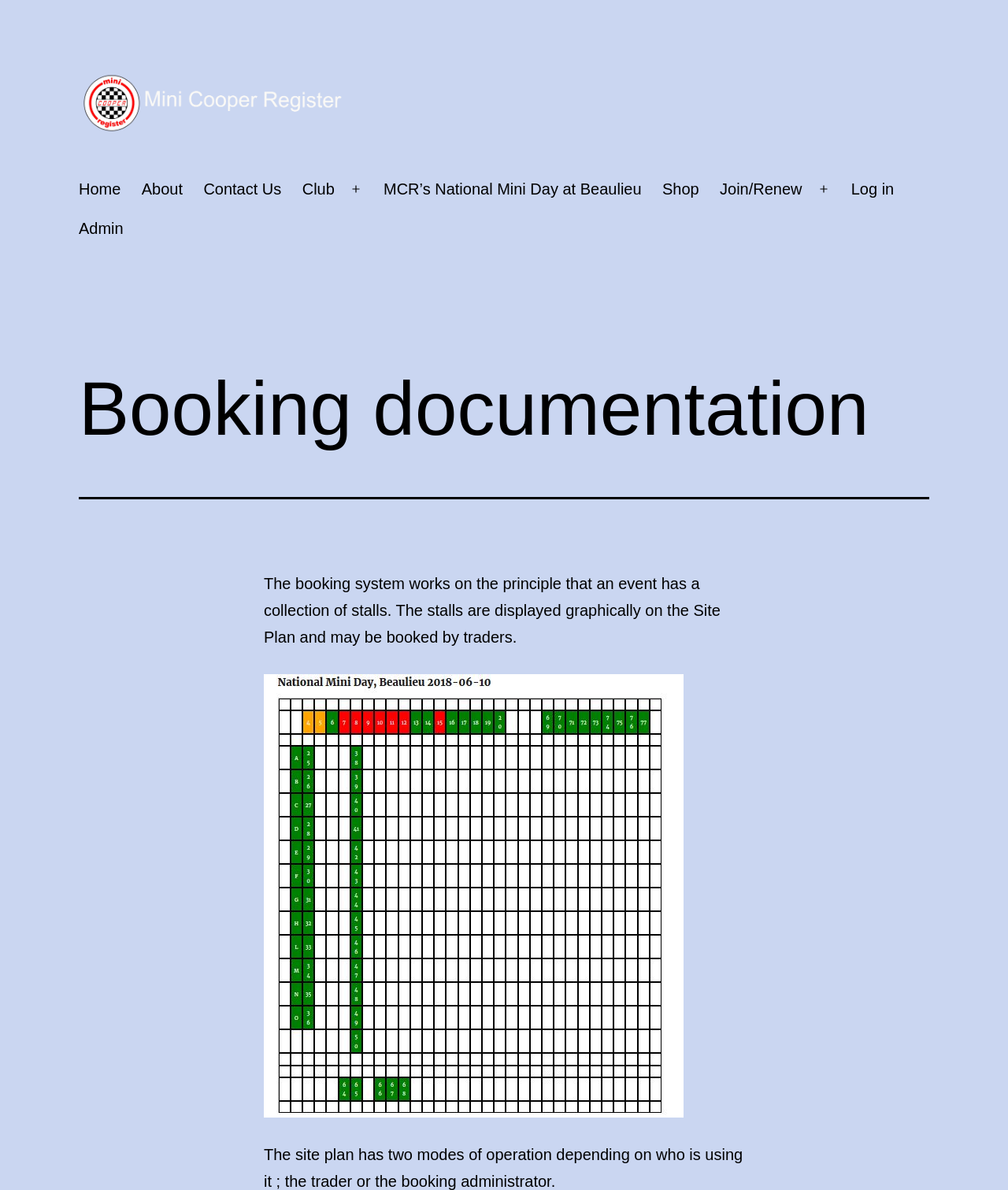Please identify the bounding box coordinates of the element that needs to be clicked to perform the following instruction: "Click on the Mini Cooper Register link".

[0.078, 0.078, 0.352, 0.093]